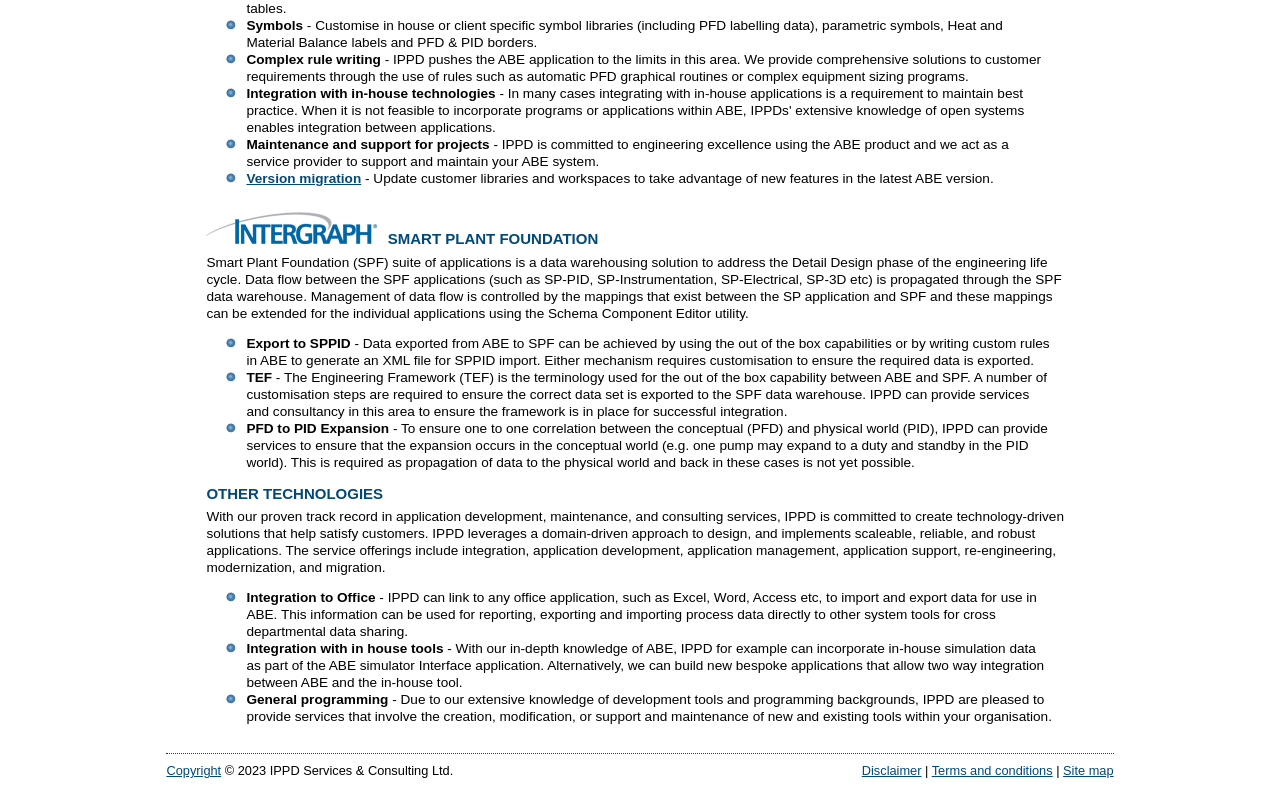Based on the element description "Disclaimer", predict the bounding box coordinates of the UI element.

[0.673, 0.962, 0.72, 0.98]